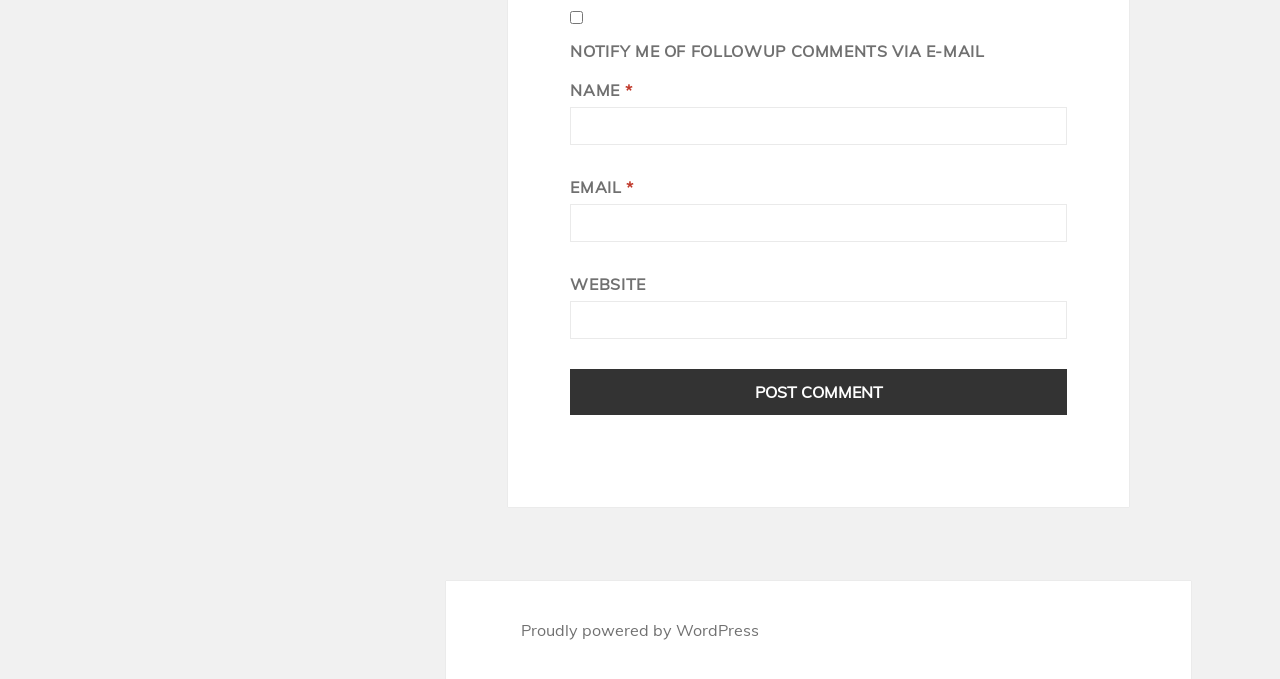Please find the bounding box coordinates (top-left x, top-left y, bottom-right x, bottom-right y) in the screenshot for the UI element described as follows: Proudly powered by WordPress

[0.407, 0.913, 0.593, 0.944]